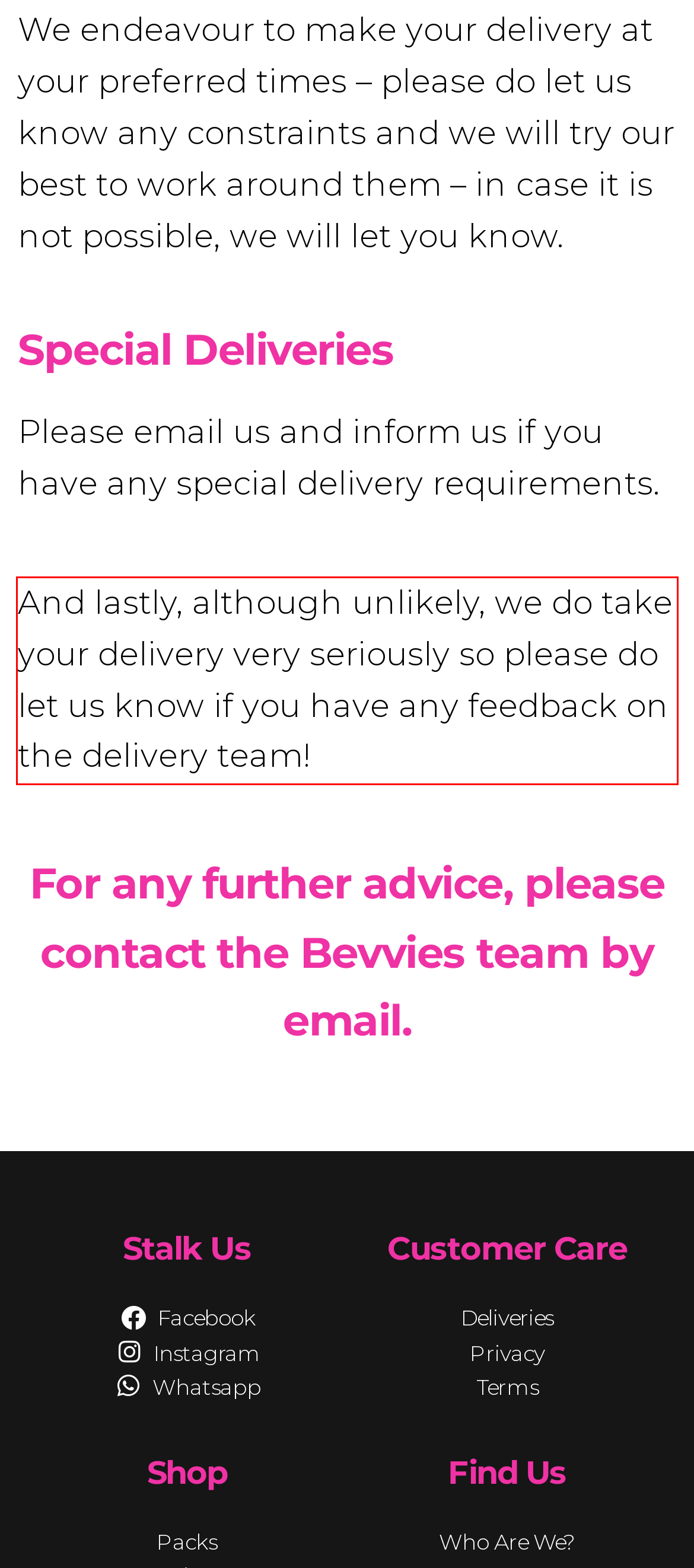From the provided screenshot, extract the text content that is enclosed within the red bounding box.

And lastly, although unlikely, we do take your delivery very seriously so please do let us know if you have any feedback on the delivery team!